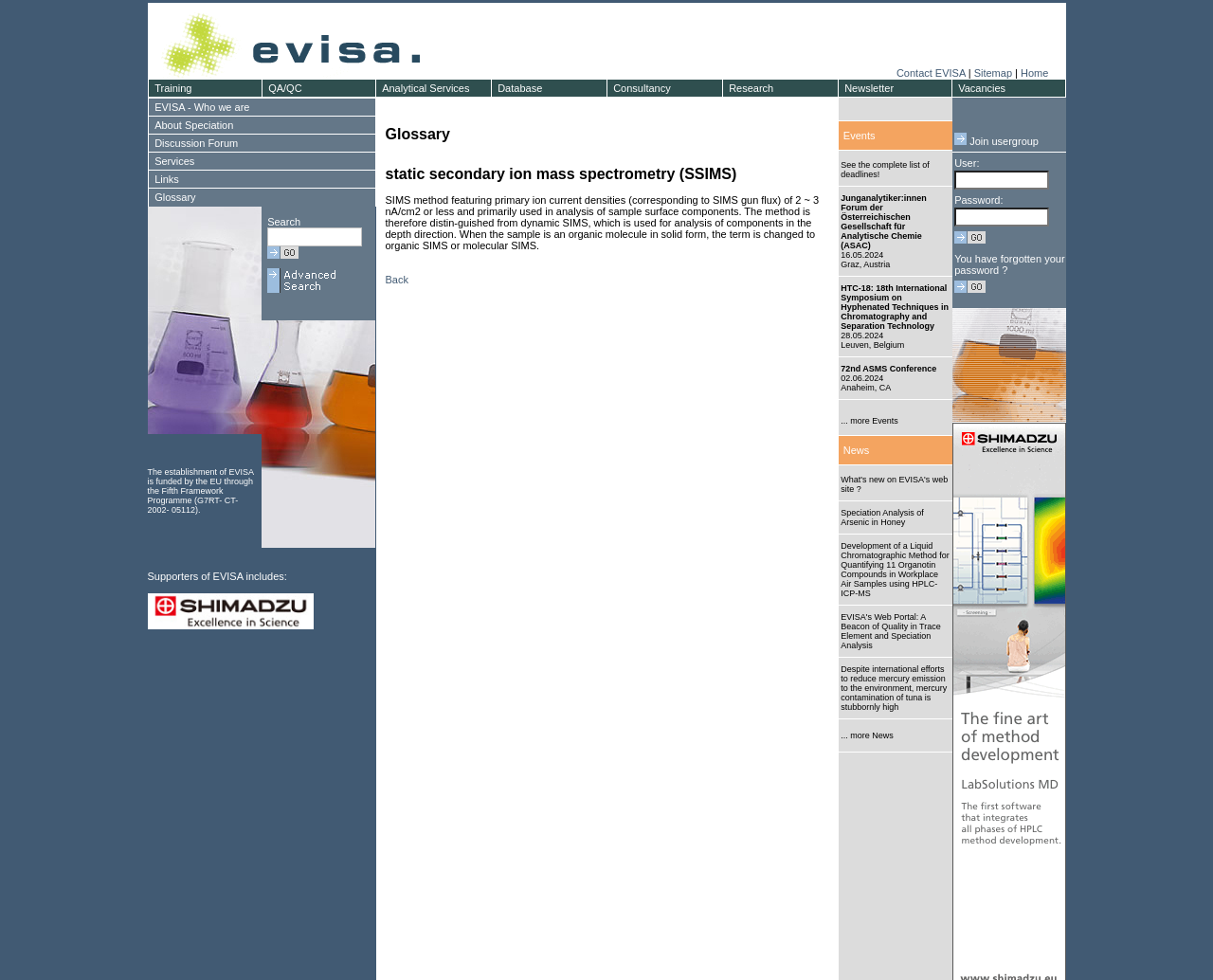Provide the bounding box coordinates of the HTML element this sentence describes: "parent_node: Training". The bounding box coordinates consist of four float numbers between 0 and 1, i.e., [left, top, right, bottom].

[0.215, 0.08, 0.31, 0.1]